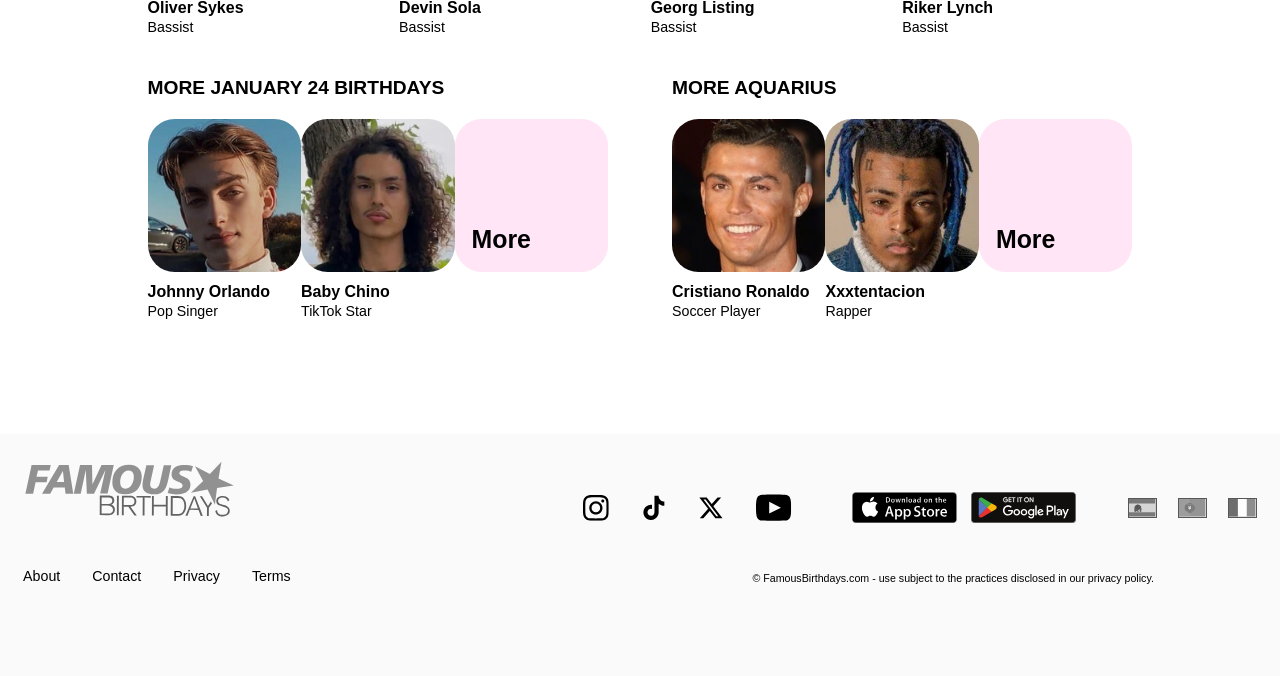Please determine the bounding box coordinates, formatted as (top-left x, top-left y, bottom-right x, bottom-right y), with all values as floating point numbers between 0 and 1. Identify the bounding box of the region described as: aria-label="Spanish" title="Spanish"

[0.881, 0.736, 0.904, 0.766]